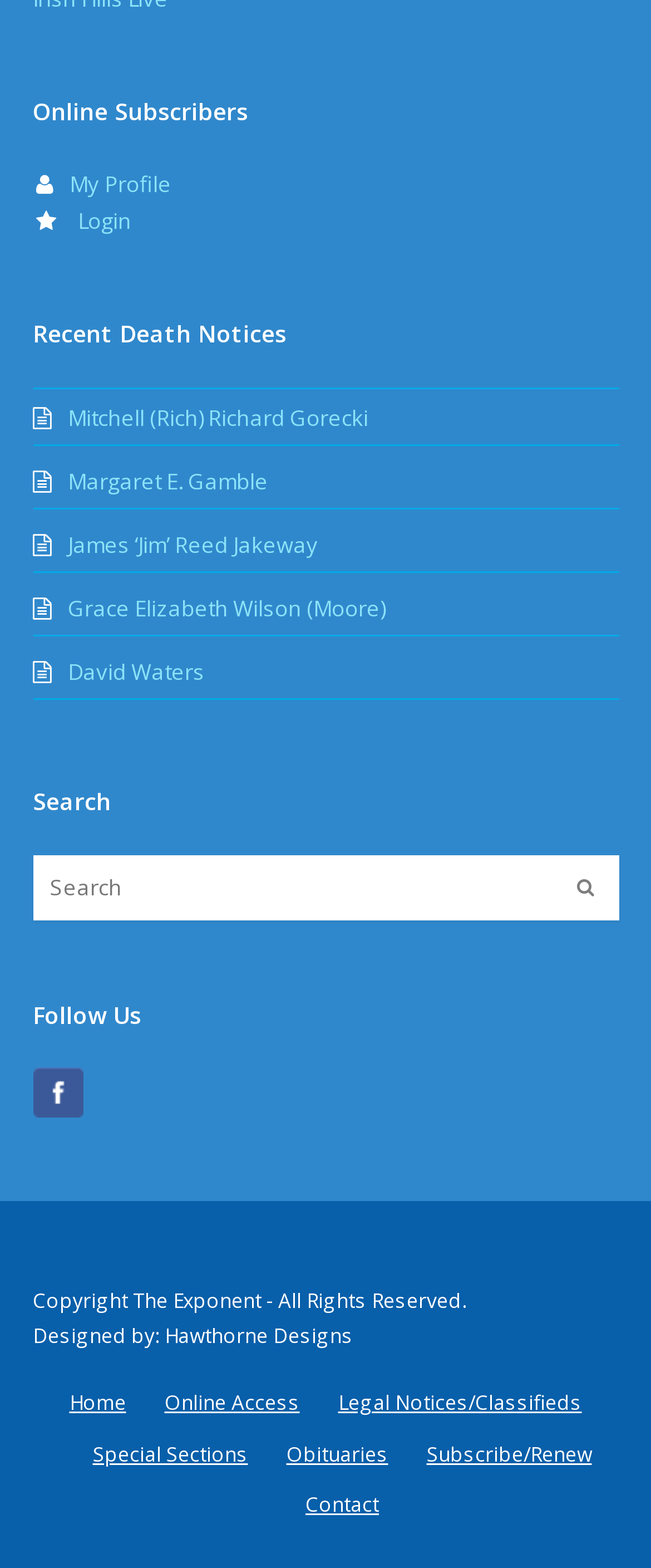How many death notices are listed?
From the details in the image, provide a complete and detailed answer to the question.

I counted the number of links with the '' icon, which indicates a death notice, and found 5 of them.